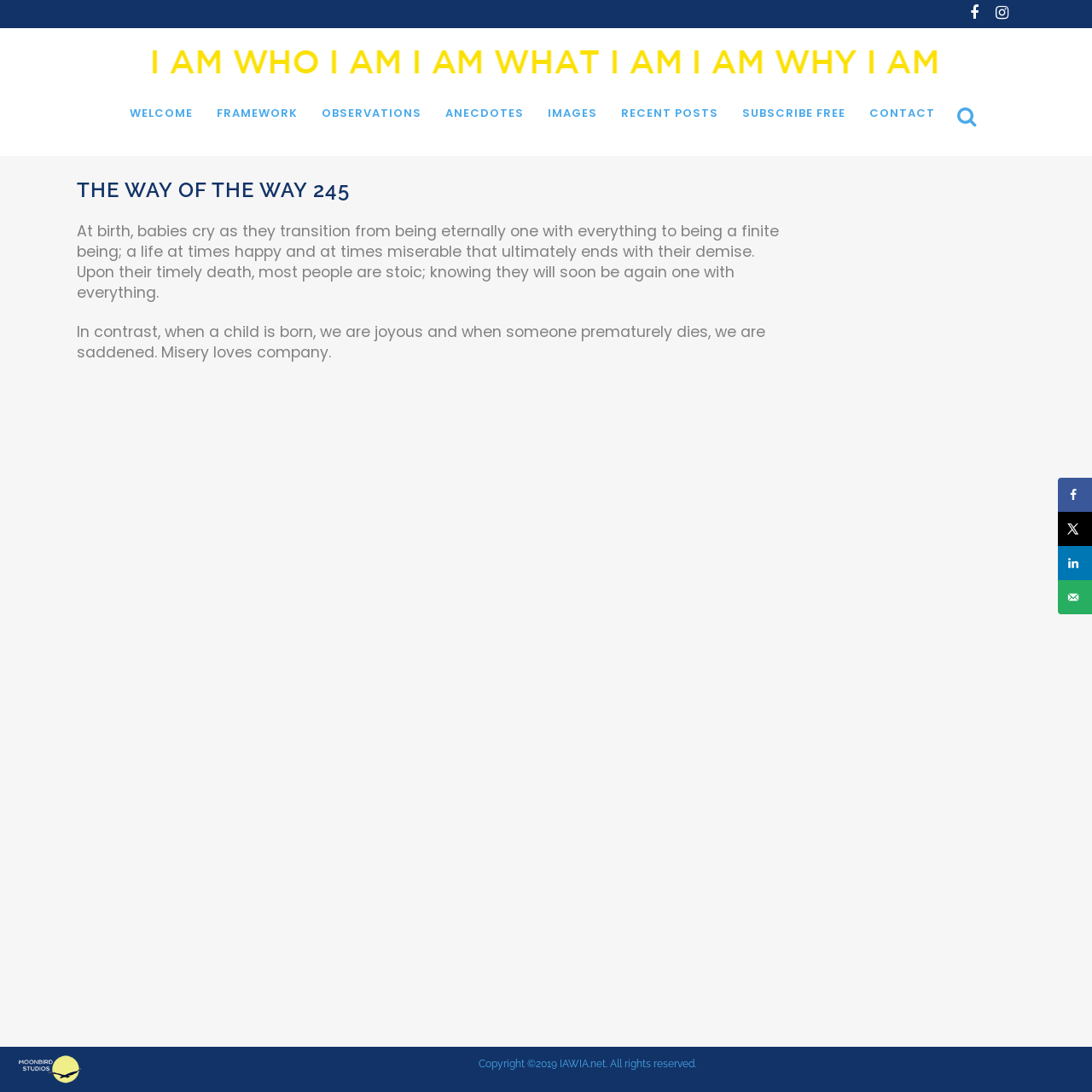Using the provided element description: "Contact", determine the bounding box coordinates of the corresponding UI element in the screenshot.

[0.785, 0.065, 0.867, 0.143]